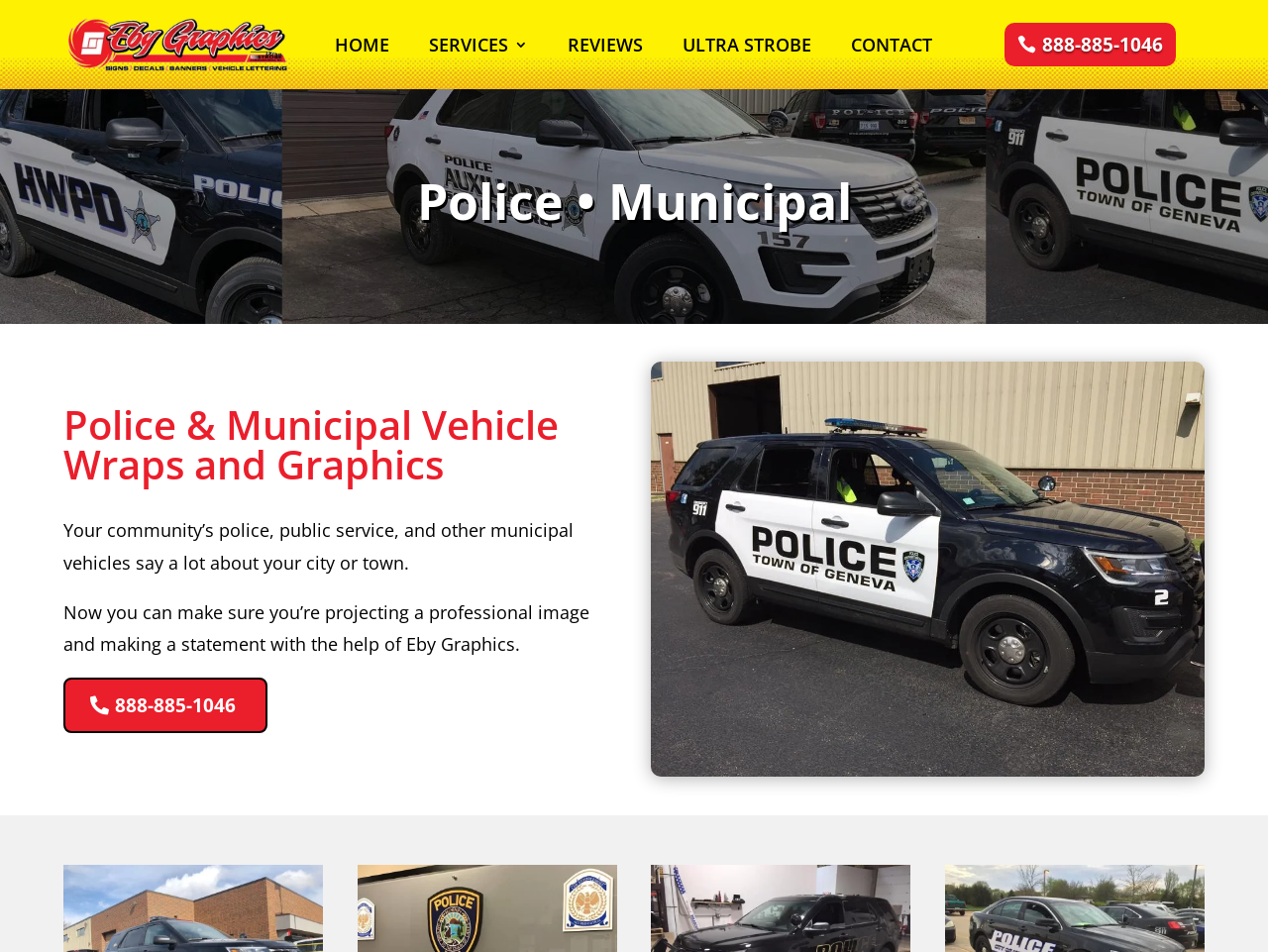Please provide the bounding box coordinates for the element that needs to be clicked to perform the following instruction: "Learn about Police & Municipal Vehicle Wraps and Graphics". The coordinates should be given as four float numbers between 0 and 1, i.e., [left, top, right, bottom].

[0.05, 0.426, 0.486, 0.519]